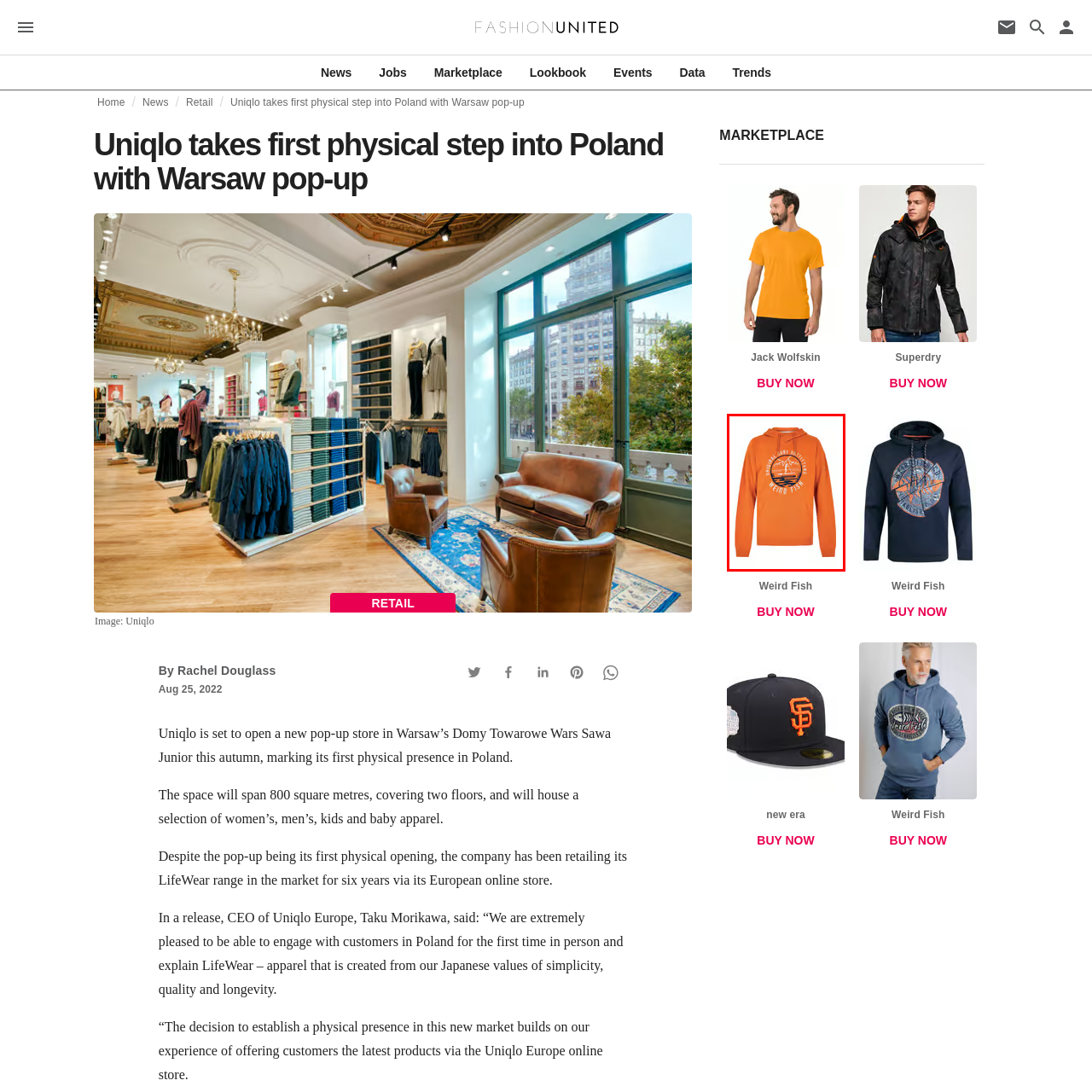Articulate a detailed description of the image inside the red frame.

The image showcases a vibrant orange hoodie from the brand Weird Fish, designed for casual wear. The hoodie features a prominent circular graphic on the front that incorporates stylized text and a scenic design, highlighting the brand's adventurous spirit. It's a pullover style with a hood, ideal for layering during cooler weather or for casual outings. This specific hoodie is listed in the marketplace as the "Bryant Graphic Pop Over Hoodie," available in size 4XL, making it a great option for those seeking both comfort and a pop of color in their wardrobe.